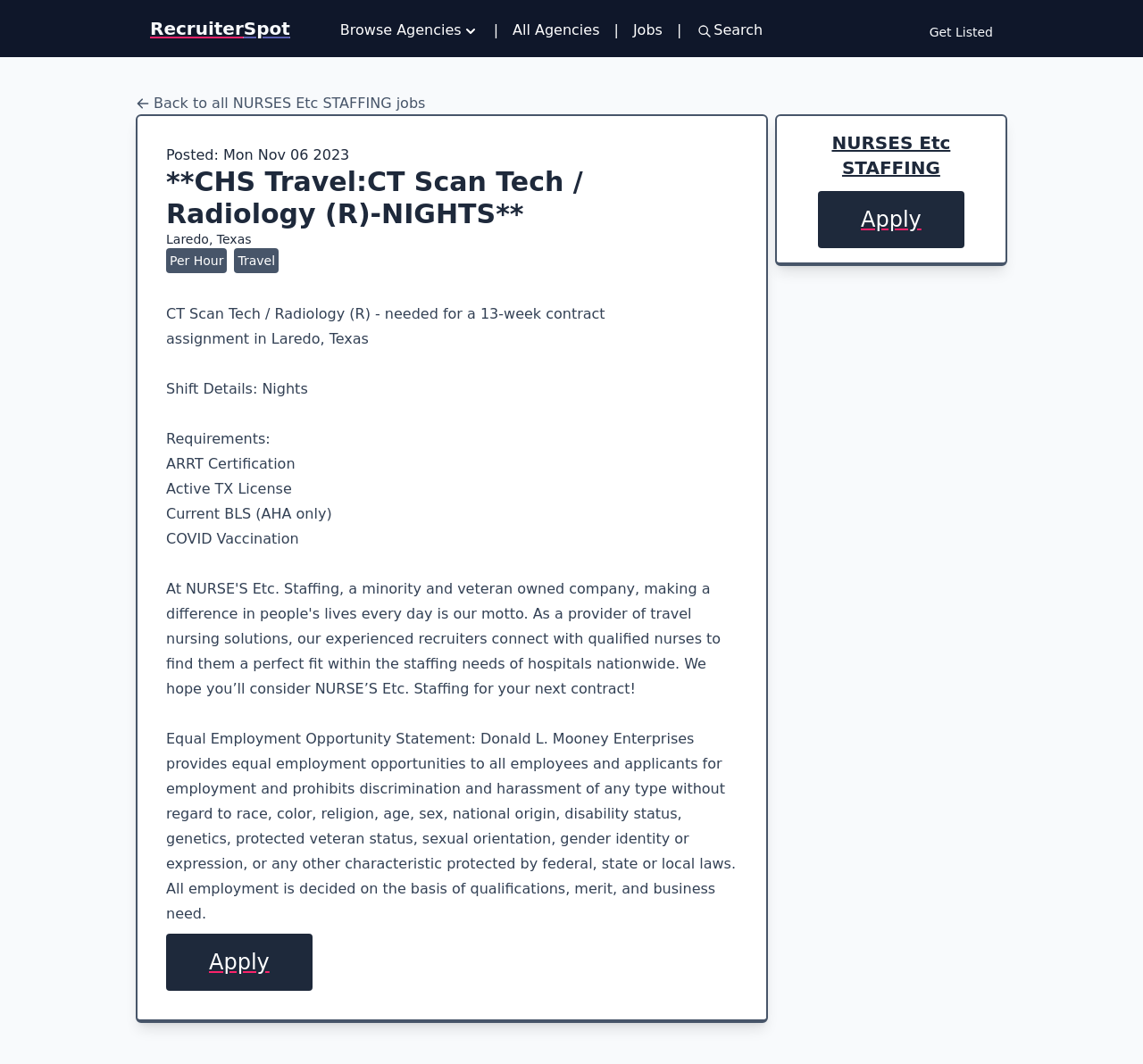Construct a comprehensive description capturing every detail on the webpage.

This webpage appears to be a job posting for a CT Scan Tech/Radiology position at NURSES Etc STAFFING. At the top of the page, there is a navigation menu with links to "RecruiterSpot", "Browse Agencies", "All Agencies", "Jobs", and "Get Listed", as well as a search button. 

Below the navigation menu, there is a heading that displays the job title "**CHS Travel:CT Scan Tech / Radiology (R)-NIGHTS**". The job details are listed below, including the location "Laredo, Texas", the pay rate "Per Hour", and the job type "Travel". 

The job description is divided into sections, including "Shift Details" which indicates that the shift is at night, and "Requirements" which lists the necessary certifications and licenses, such as ARRT Certification, Active TX License, Current BLS, and COVID Vaccination. 

At the bottom of the page, there is an "Apply" button and a statement about equal employment opportunities. The footer of the page is denoted by a heading "Footer". There is also a link to "Back to all NURSES Etc STAFFING jobs" at the top right of the page.